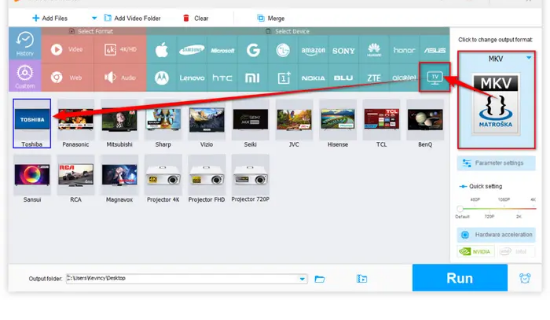Provide a comprehensive description of the image.

The image illustrates a user interface for a video conversion software, showcasing options for selecting output formats. The prominent area highlights the "Toshiba" section, suggesting it is tailored for Toshiba devices. A wide range of brands, including Panasonic, Sony, and LG, is displayed, indicating versatility in format compatibility. 

In the top section, there is an instruction to "Click to change output format," with a specific focus on selecting MKV (Matroska Video) as the desired file format. This emphasizes the software's capability to facilitate various video formats for different devices. The interface also includes a "Run" button positioned at the bottom right, indicating the final step to initiate the conversion process. Additionally, there are options for adding files and selecting different devices, which enhance user accessibility and streamline video conversion tasks.